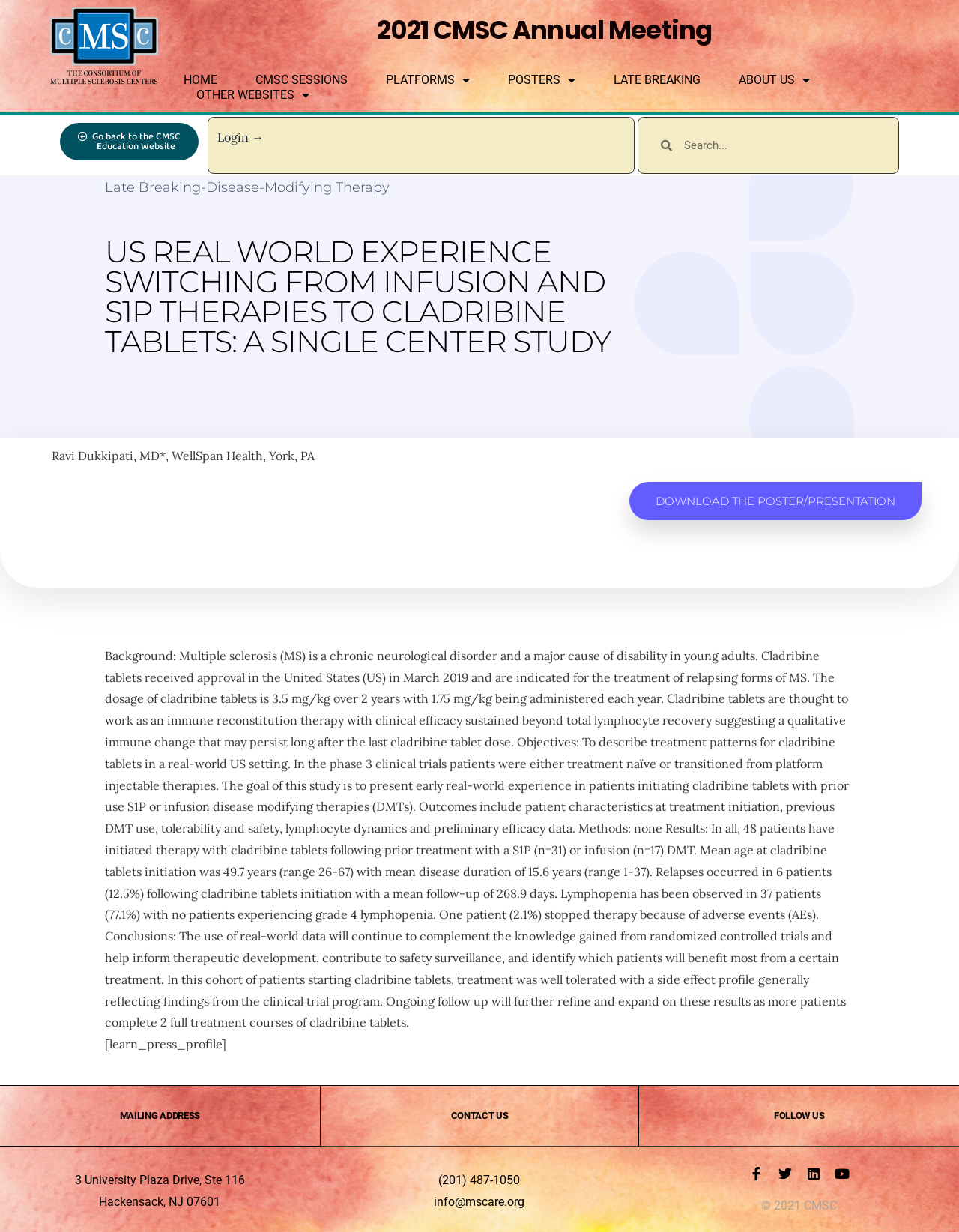Kindly provide the bounding box coordinates of the section you need to click on to fulfill the given instruction: "Go back to the CMSC Education Website".

[0.062, 0.1, 0.207, 0.13]